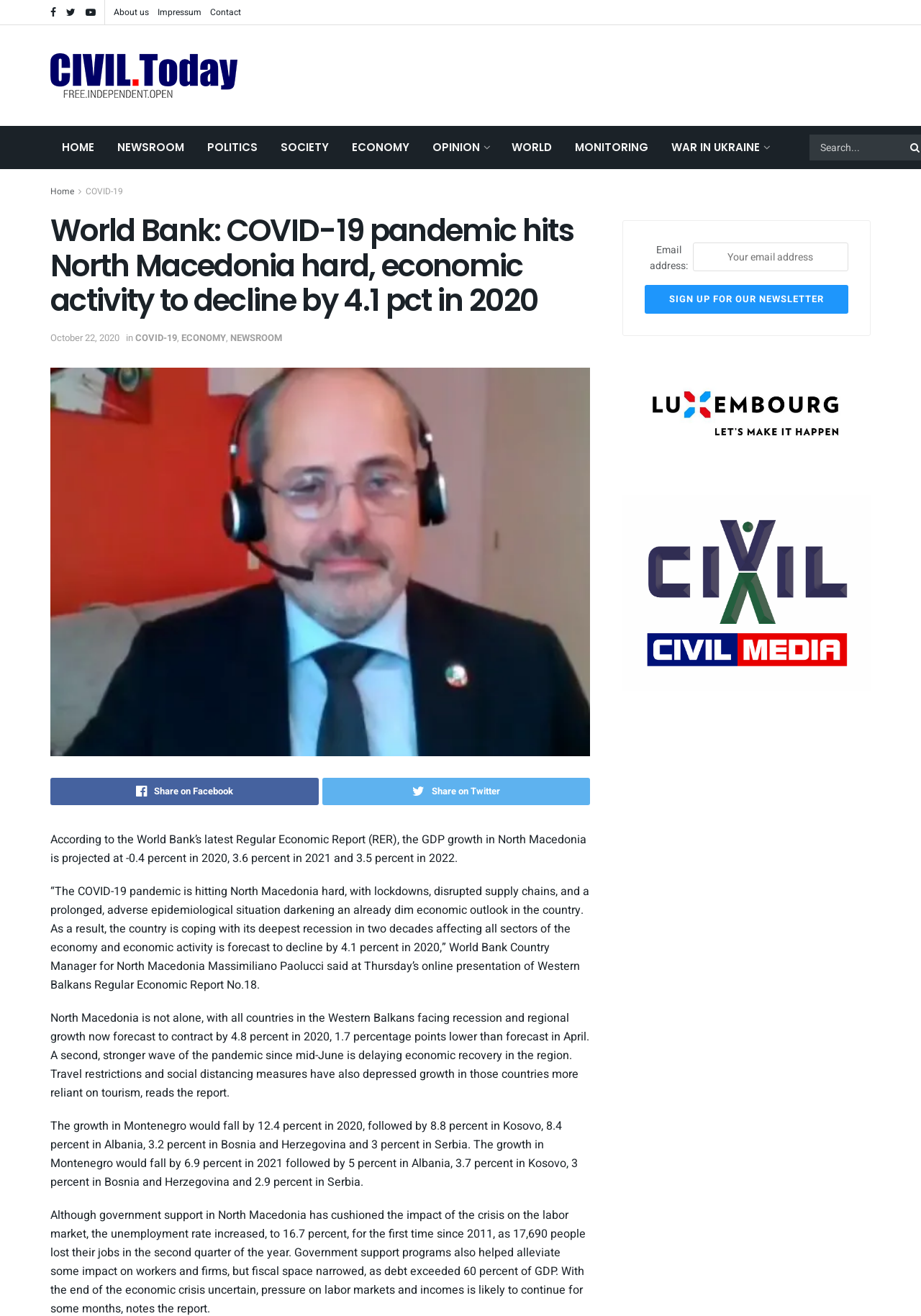Identify the bounding box coordinates of the clickable region required to complete the instruction: "Click on the 'Sign up for our newsletter' button". The coordinates should be given as four float numbers within the range of 0 and 1, i.e., [left, top, right, bottom].

[0.7, 0.216, 0.921, 0.238]